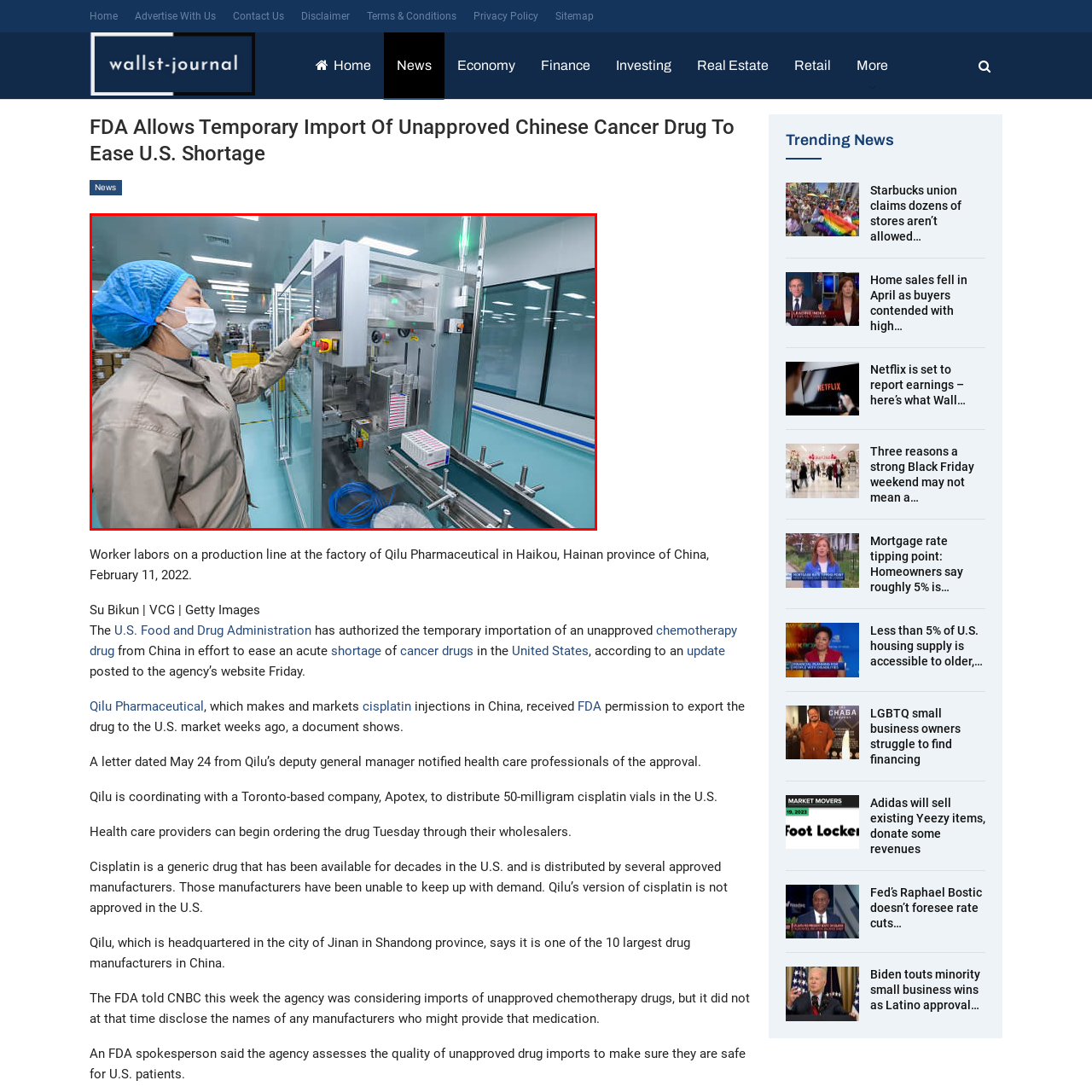What is the purpose of the neatly arranged boxes in the background?
Focus on the part of the image marked with a red bounding box and deliver an in-depth answer grounded in the visual elements you observe.

The neatly arranged boxes and equipment in the background of the image serve to highlight the efficiency and sterile conditions that are essential in pharmaceutical manufacturing. This organized setup ensures that the production process is streamlined and that the risk of contamination is minimized.